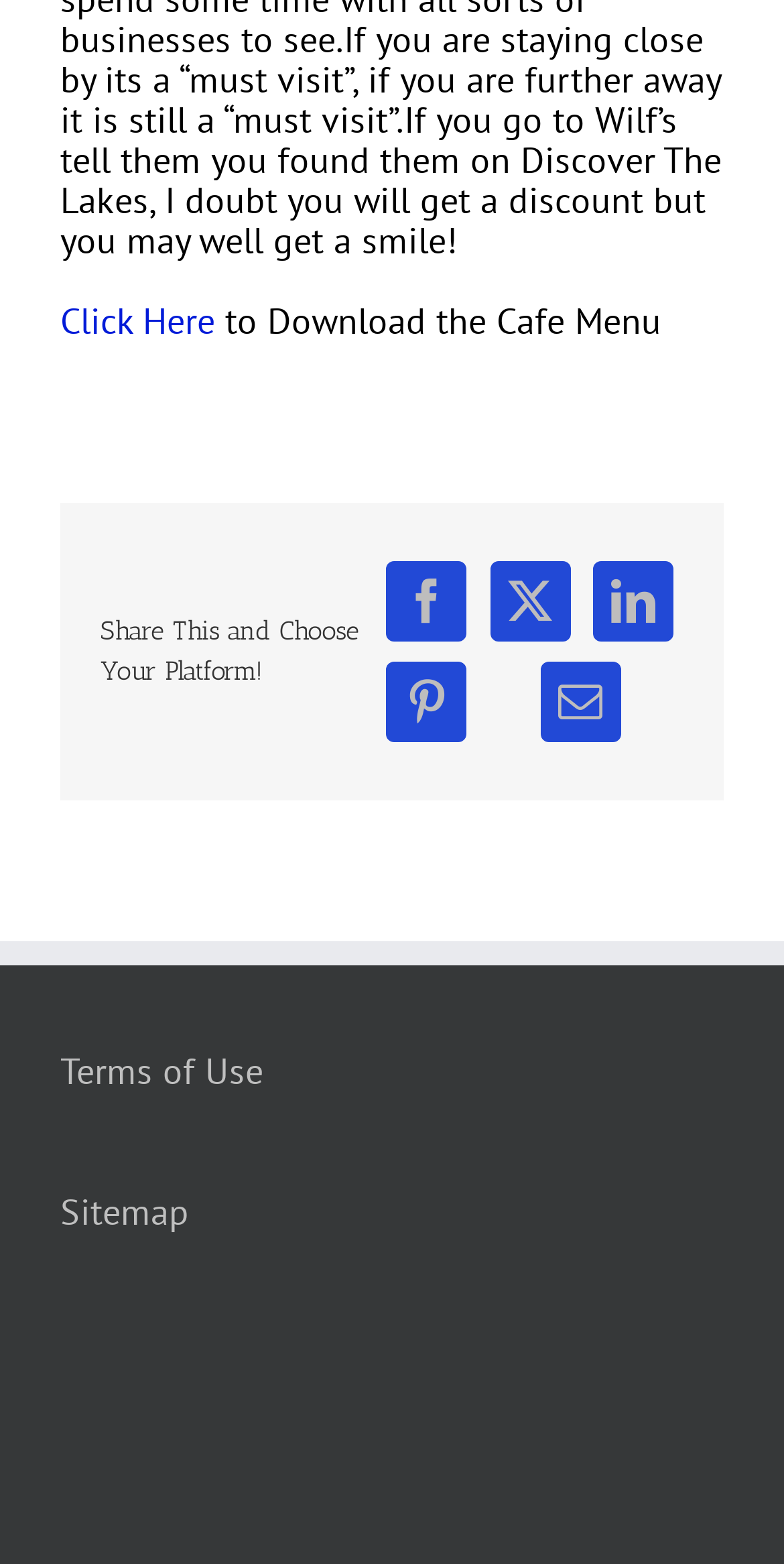Respond to the question below with a single word or phrase: What is the purpose of the 'Click Here' link?

To download the Cafe Menu